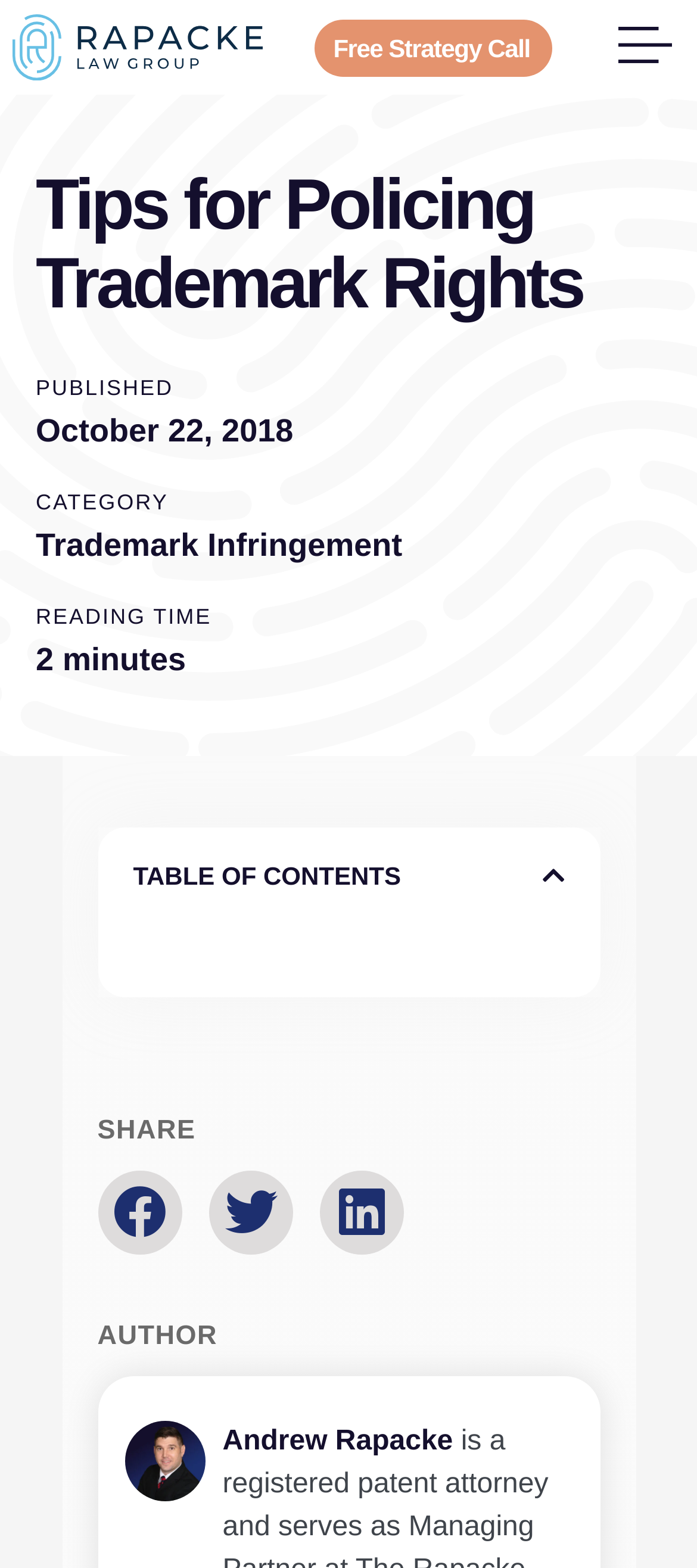Identify the bounding box of the UI element that matches this description: "Free Strategy Call".

[0.452, 0.012, 0.791, 0.048]